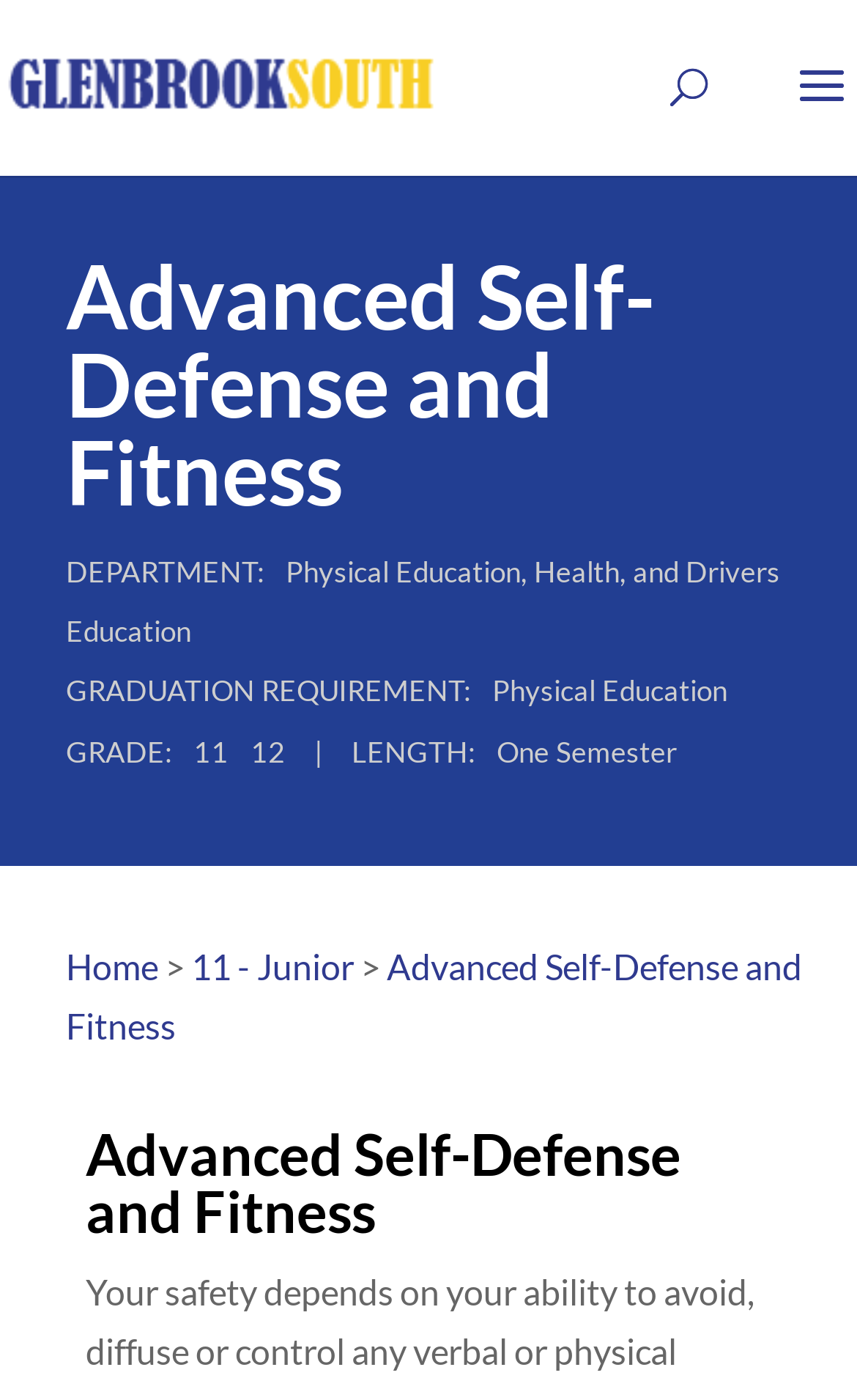What is the name of the course?
Using the picture, provide a one-word or short phrase answer.

Advanced Self-Defense and Fitness